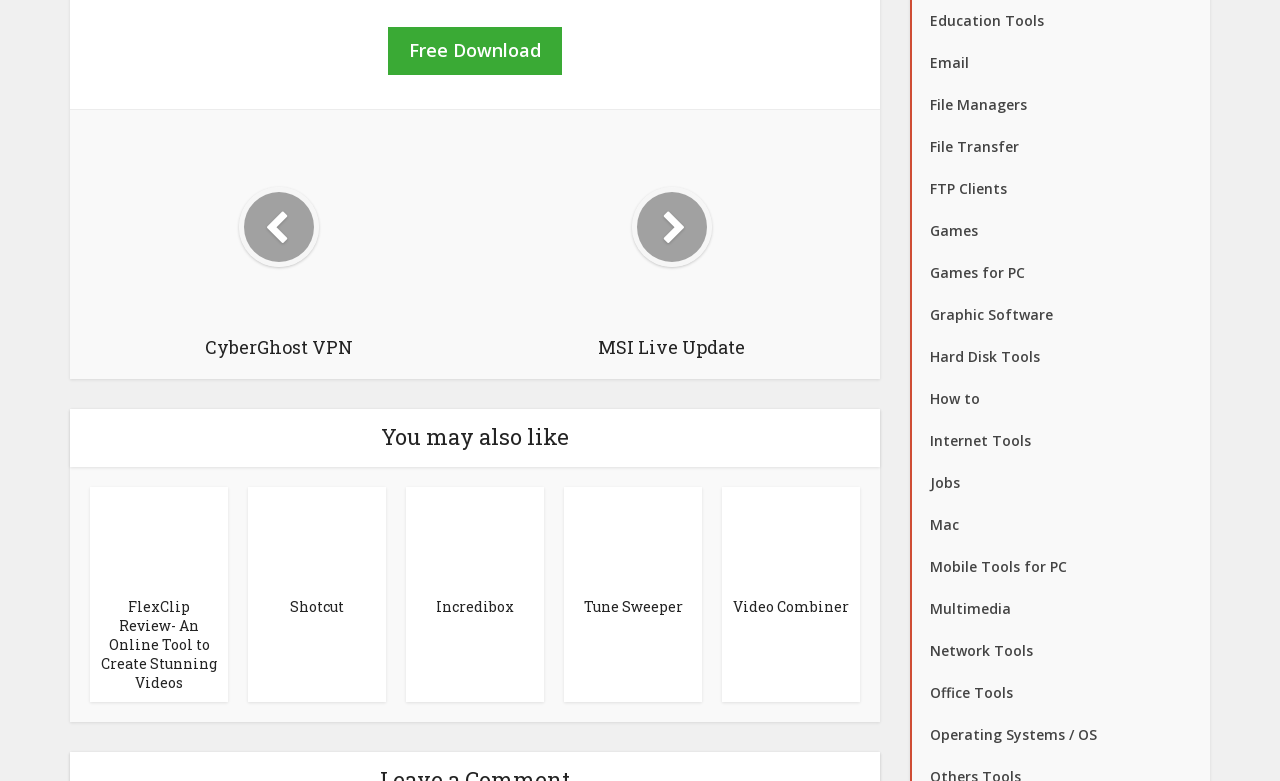What is the logo above 'You may also like'?
Examine the image and give a concise answer in one word or a short phrase.

CyberGhost VPN Logo